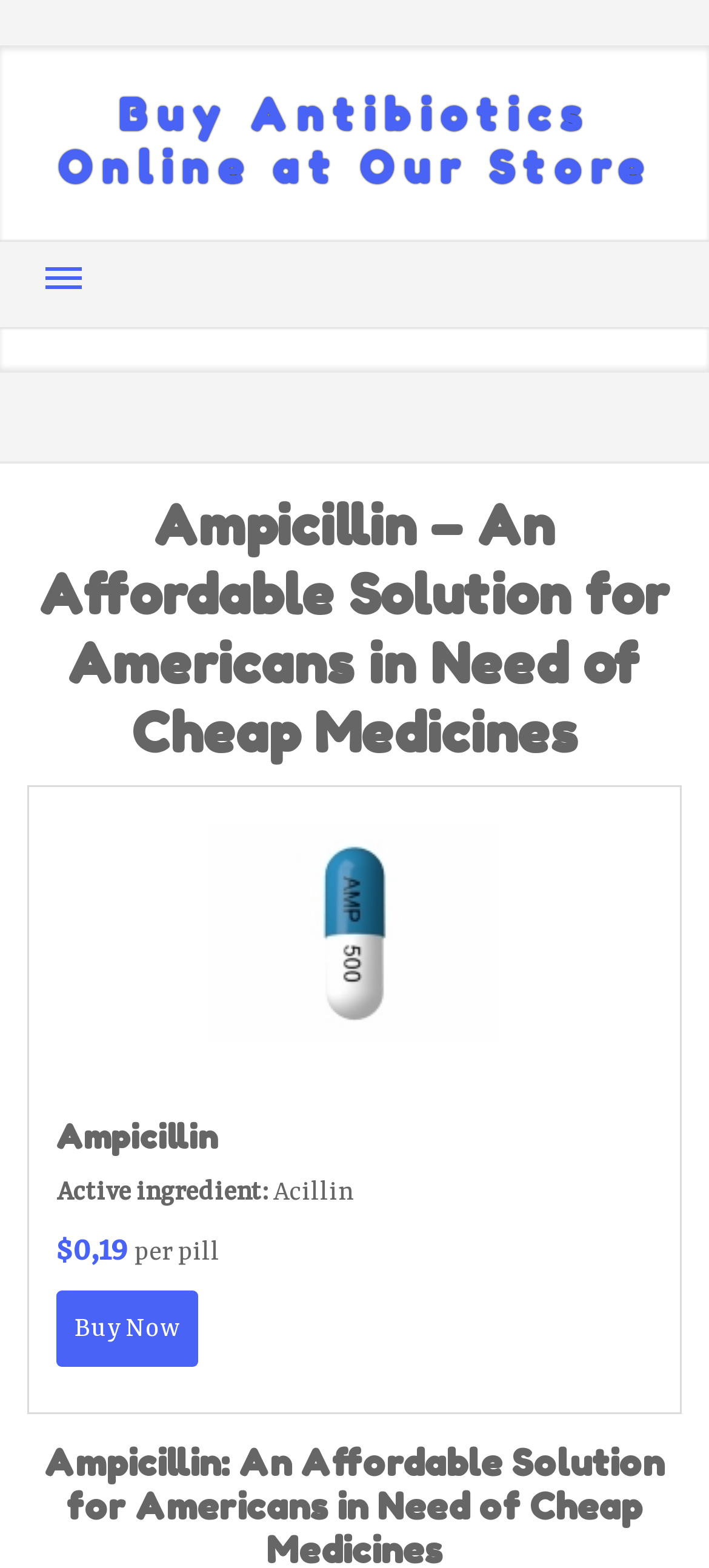What is the category of the link at the top of the webpage?
Offer a detailed and full explanation in response to the question.

I found the answer by looking at the link elements at the top of the webpage, which show the categories of the webpage. The relevant text is 'Menu', which indicates the category of the link.